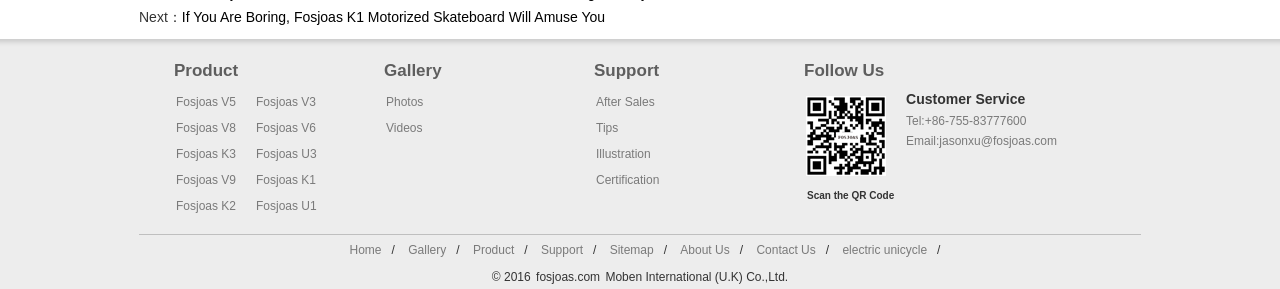Could you provide the bounding box coordinates for the portion of the screen to click to complete this instruction: "Contact Customer Service"?

[0.7, 0.384, 0.812, 0.453]